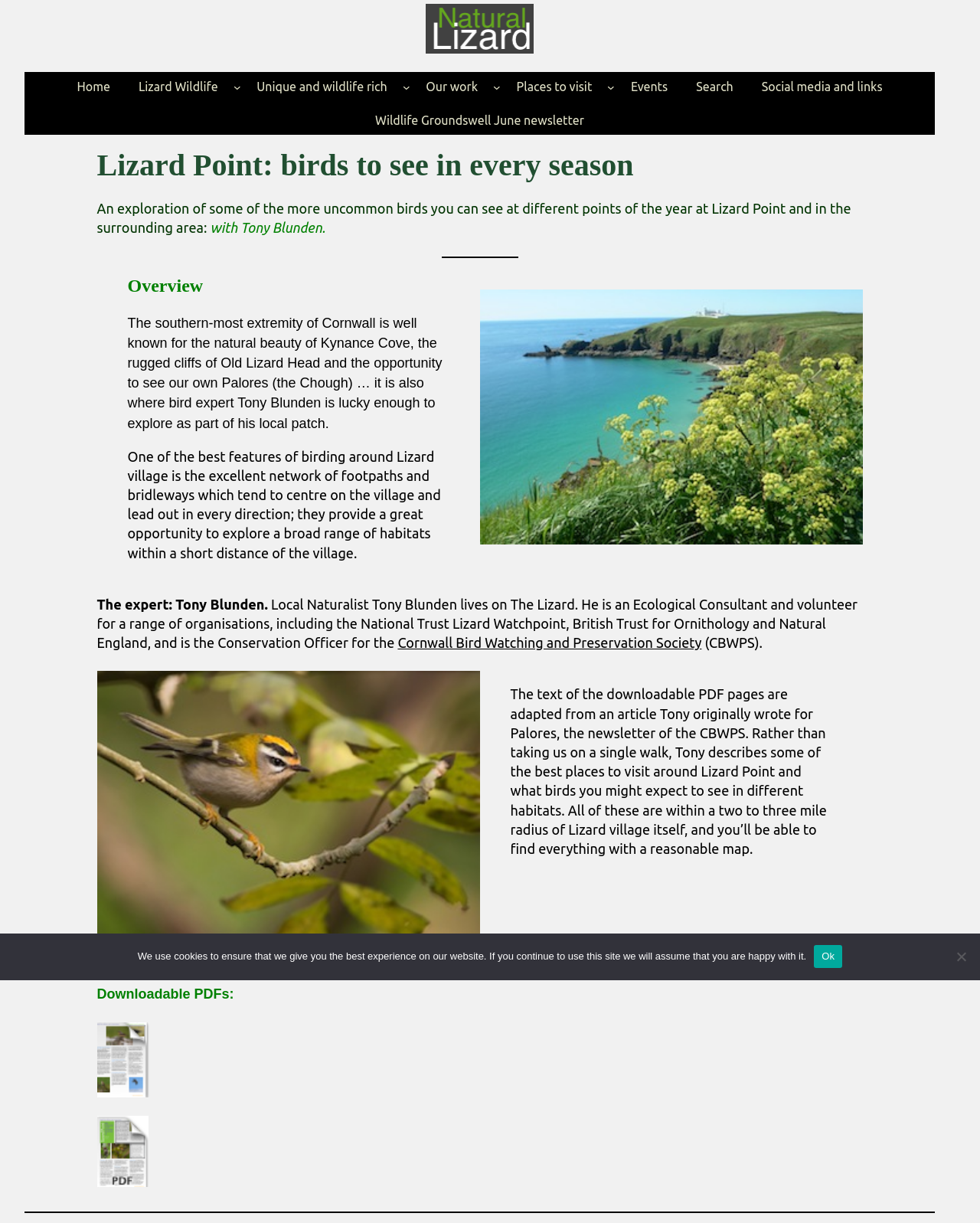Could you specify the bounding box coordinates for the clickable section to complete the following instruction: "Click the 'Places to visit' link"?

[0.515, 0.059, 0.617, 0.083]